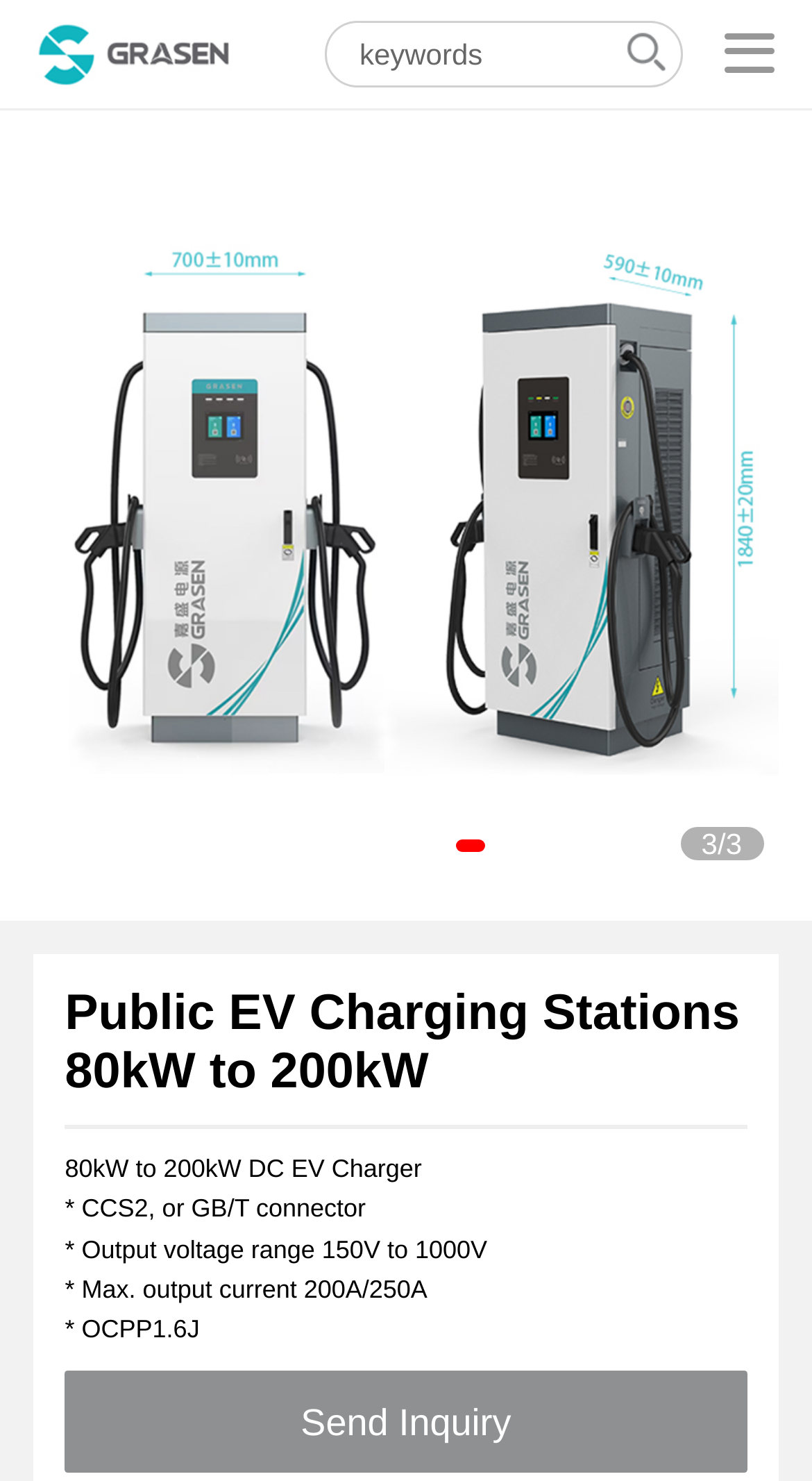Determine the main heading text of the webpage.

Public EV Charging Stations 80kW to 200kW